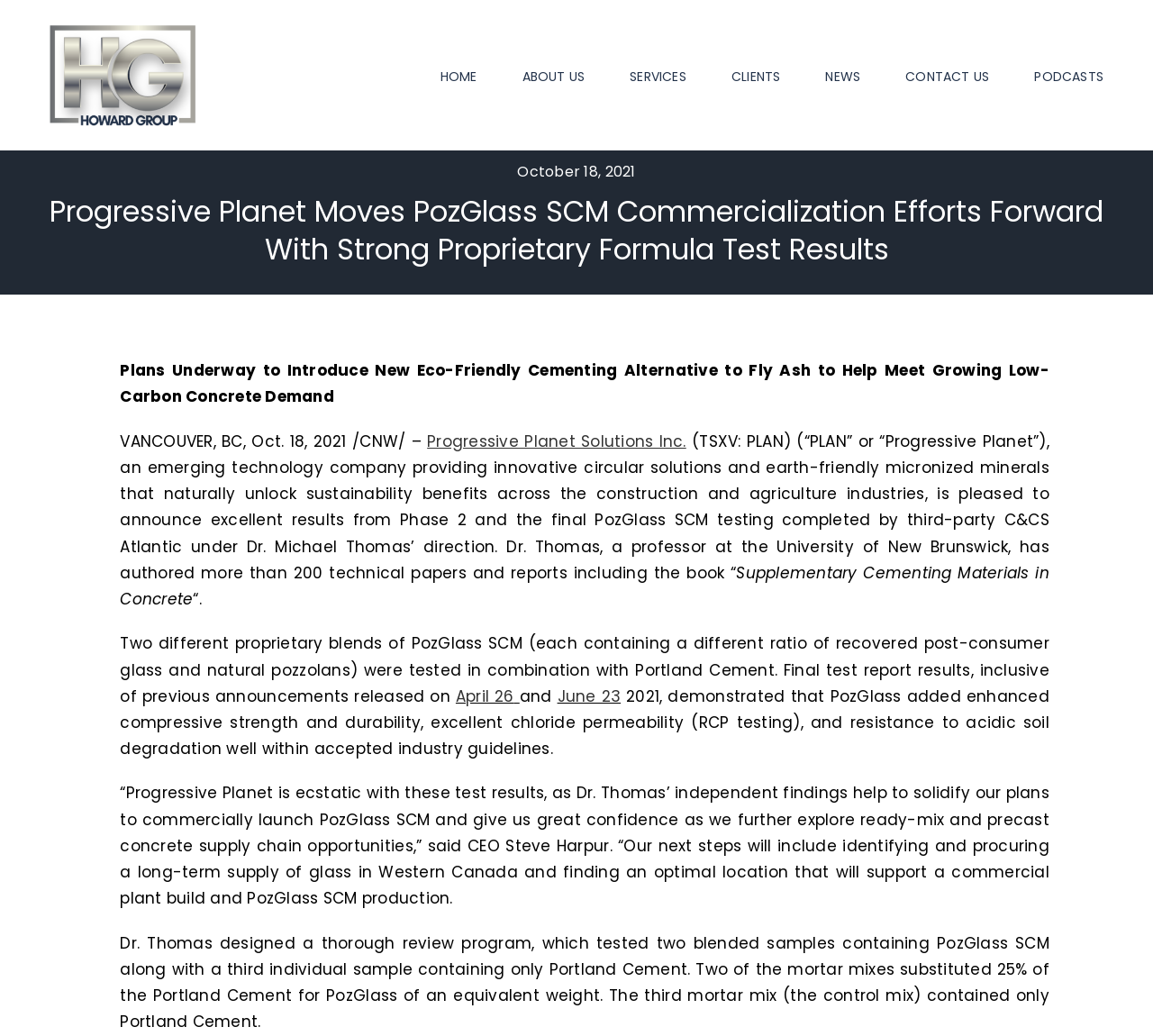Determine the coordinates of the bounding box for the clickable area needed to execute this instruction: "Read the NEWS section".

[0.716, 0.048, 0.746, 0.097]